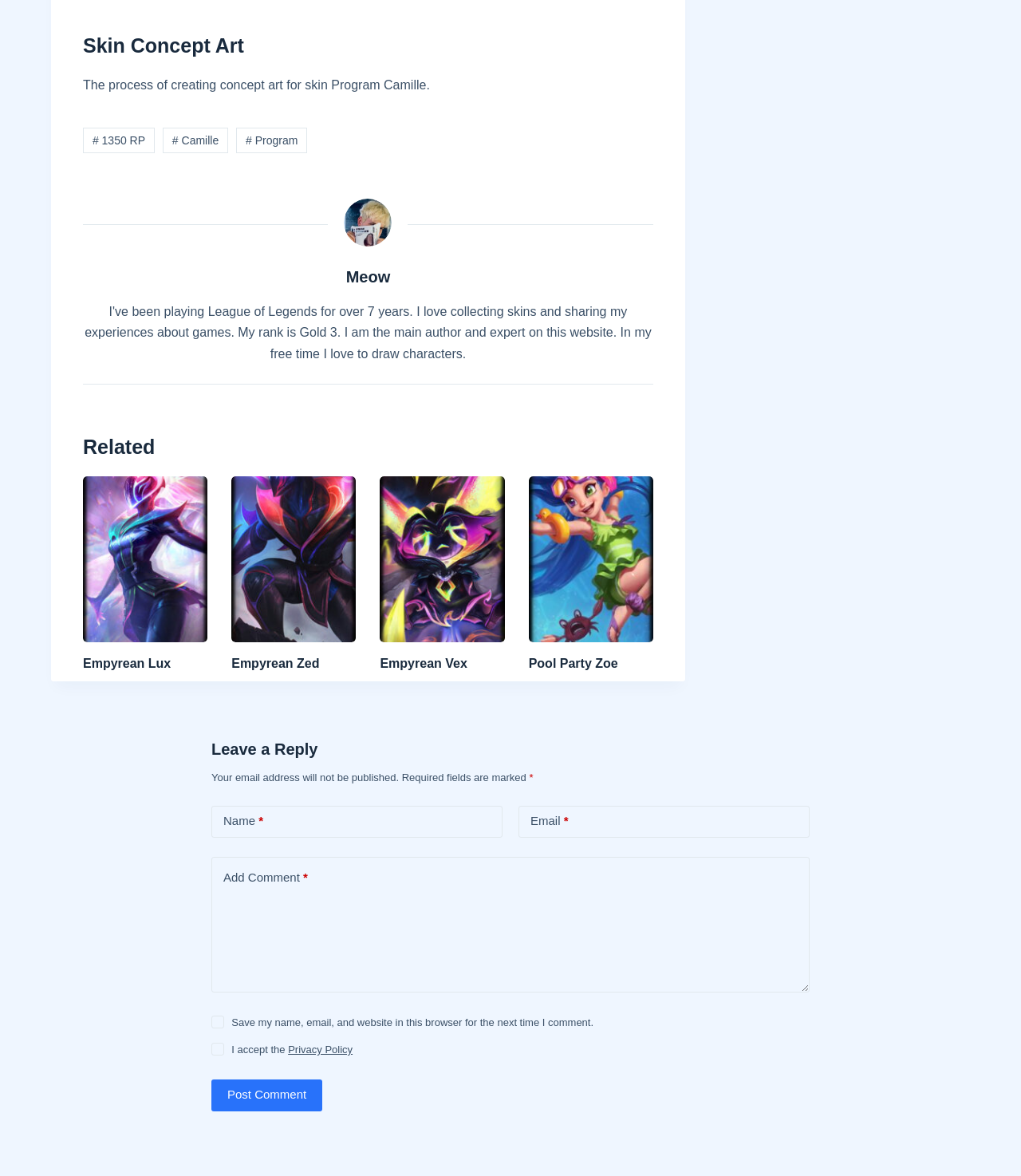Please identify the bounding box coordinates of the area that needs to be clicked to fulfill the following instruction: "Read the article Came as Traders and became the Masters of the Subcontinent. Comment.."

None